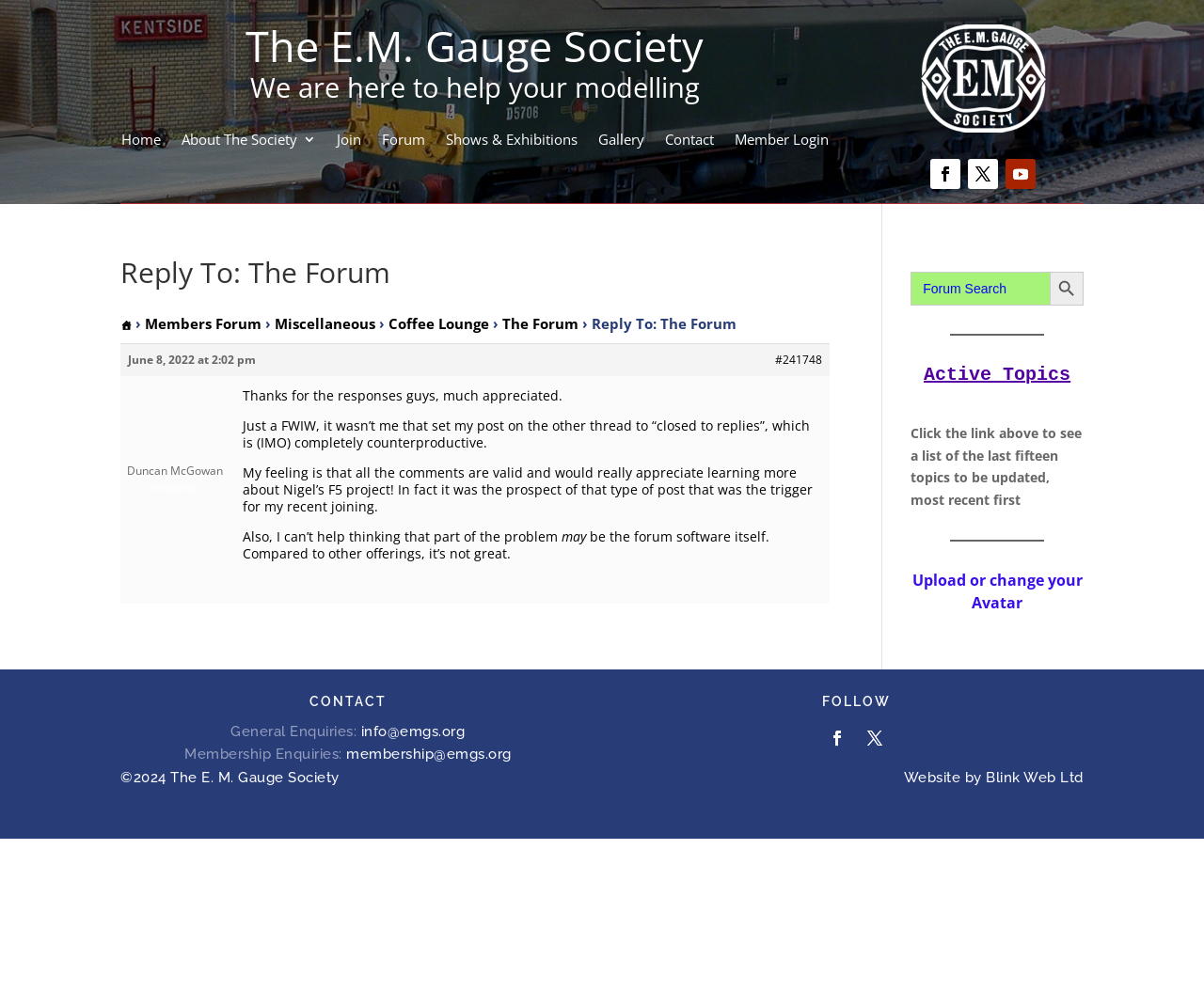Locate the bounding box coordinates of the clickable region necessary to complete the following instruction: "Search for something". Provide the coordinates in the format of four float numbers between 0 and 1, i.e., [left, top, right, bottom].

[0.756, 0.274, 0.9, 0.308]